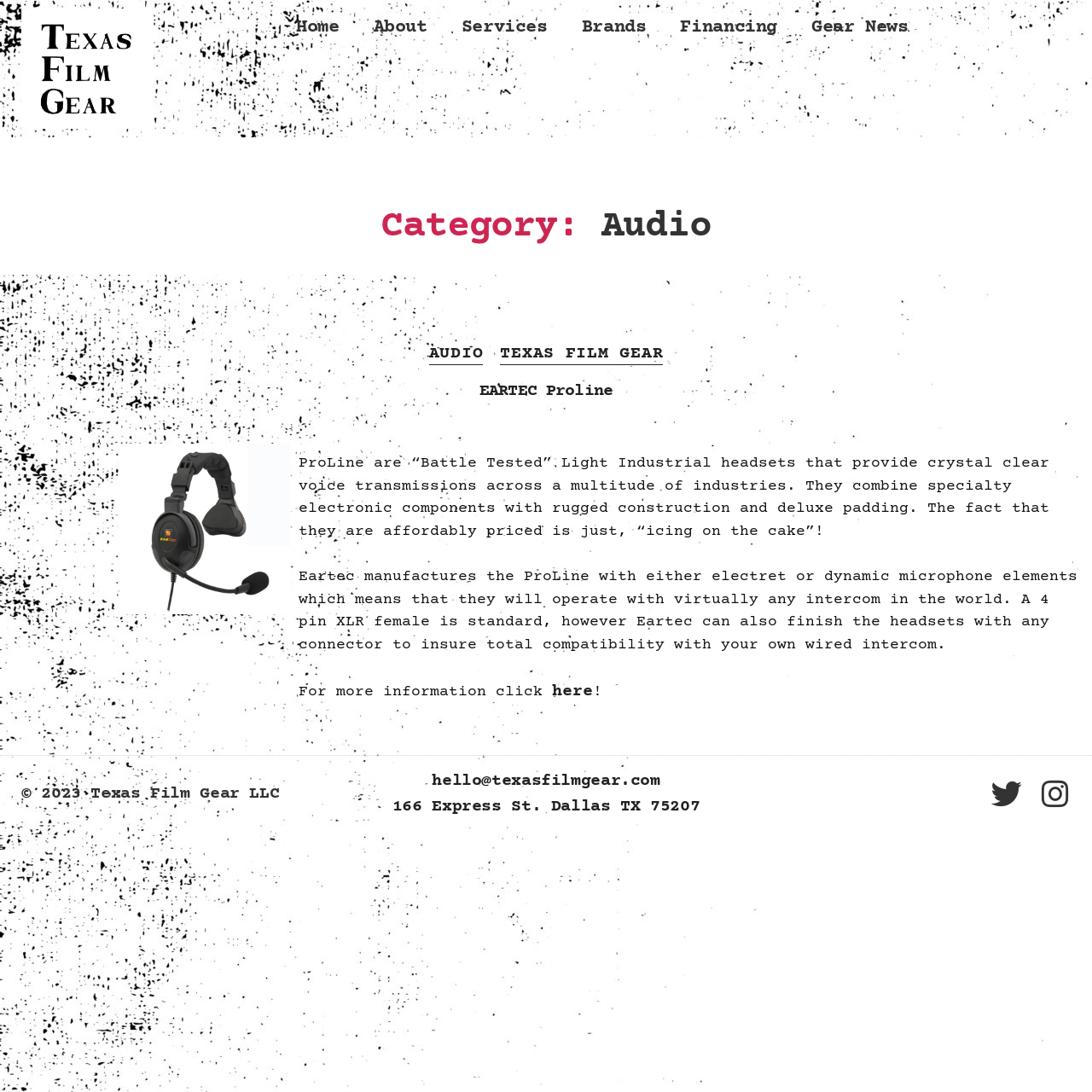Please give a succinct answer using a single word or phrase:
What is the standard connector type for Eartec ProLine headsets?

4 pin XLR female